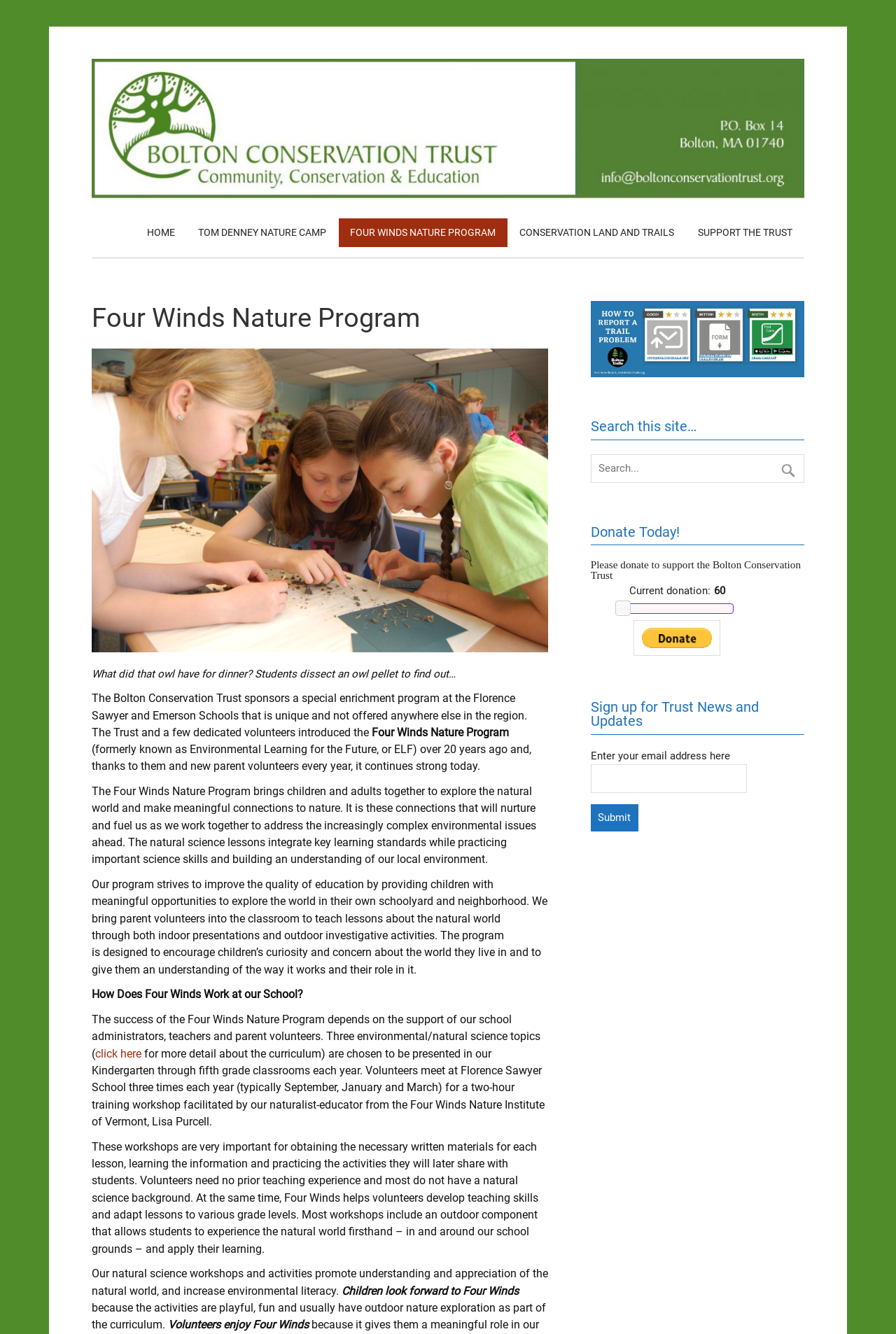Determine the bounding box coordinates of the UI element described by: "Stock to buy this week".

None